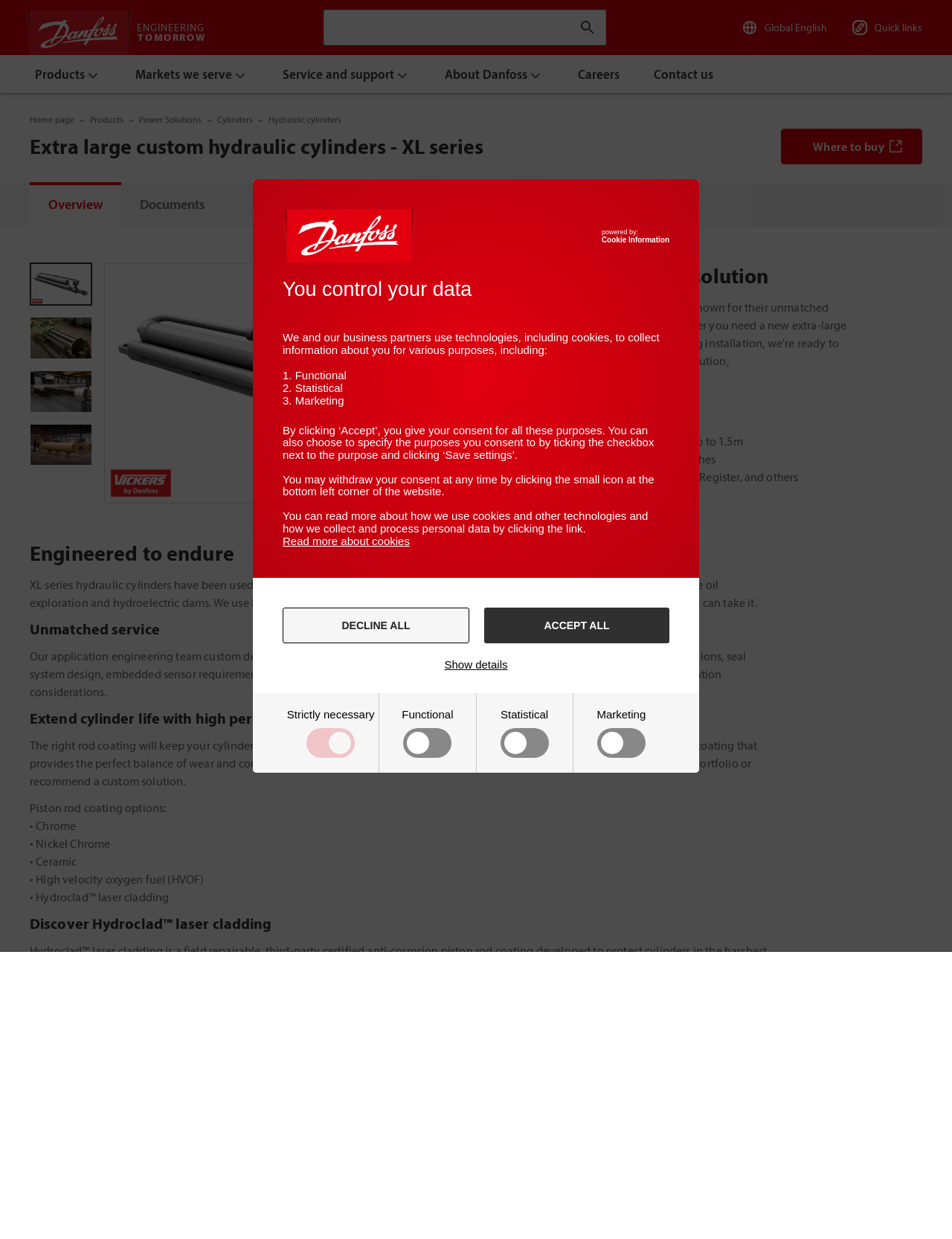Please specify the bounding box coordinates of the region to click in order to perform the following instruction: "Learn about extra large custom hydraulic cylinders".

[0.031, 0.104, 0.508, 0.133]